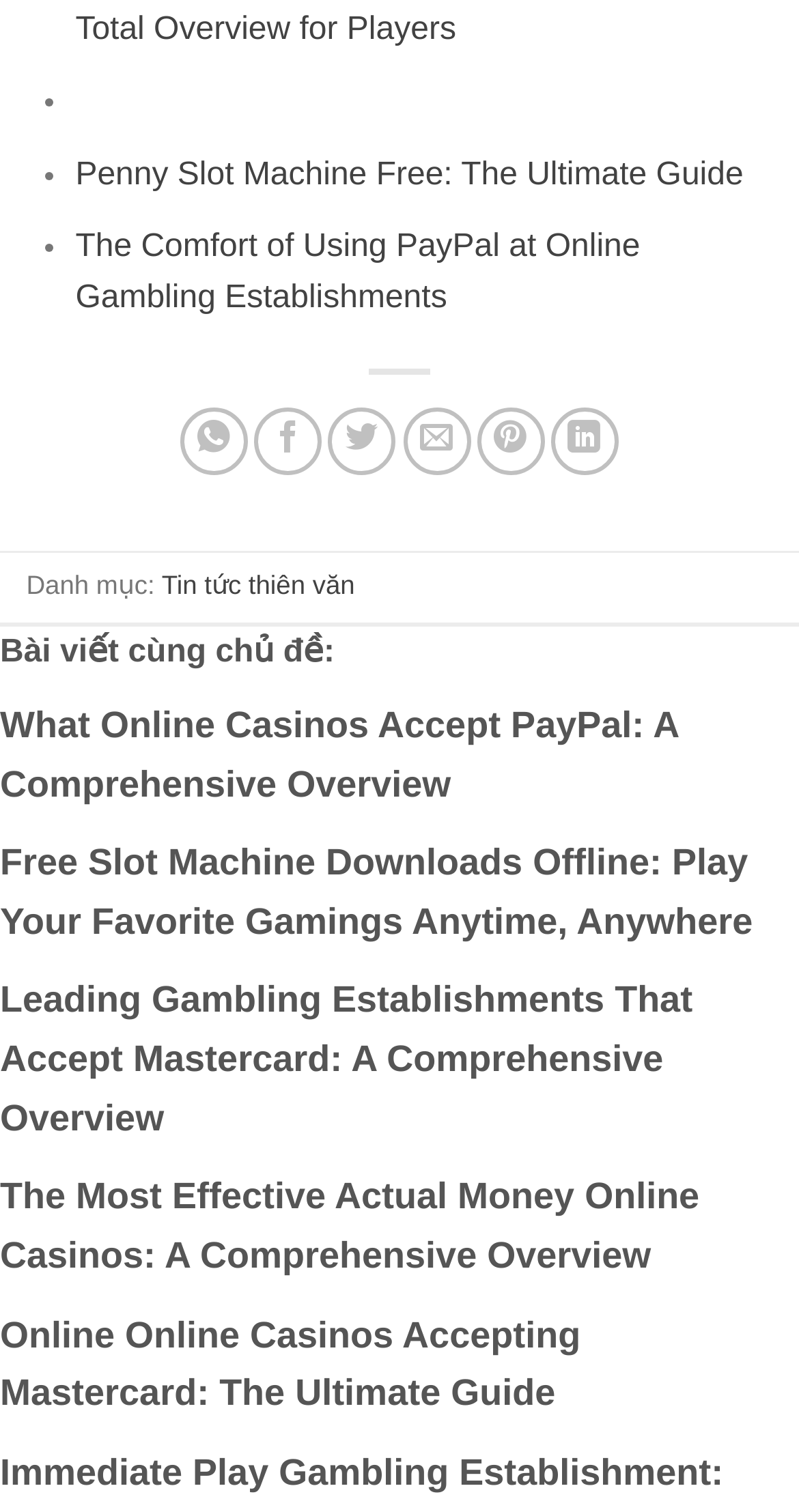Identify the bounding box coordinates of the part that should be clicked to carry out this instruction: "Click on the link to read about Penny Slot Machine Free".

[0.094, 0.104, 0.93, 0.127]